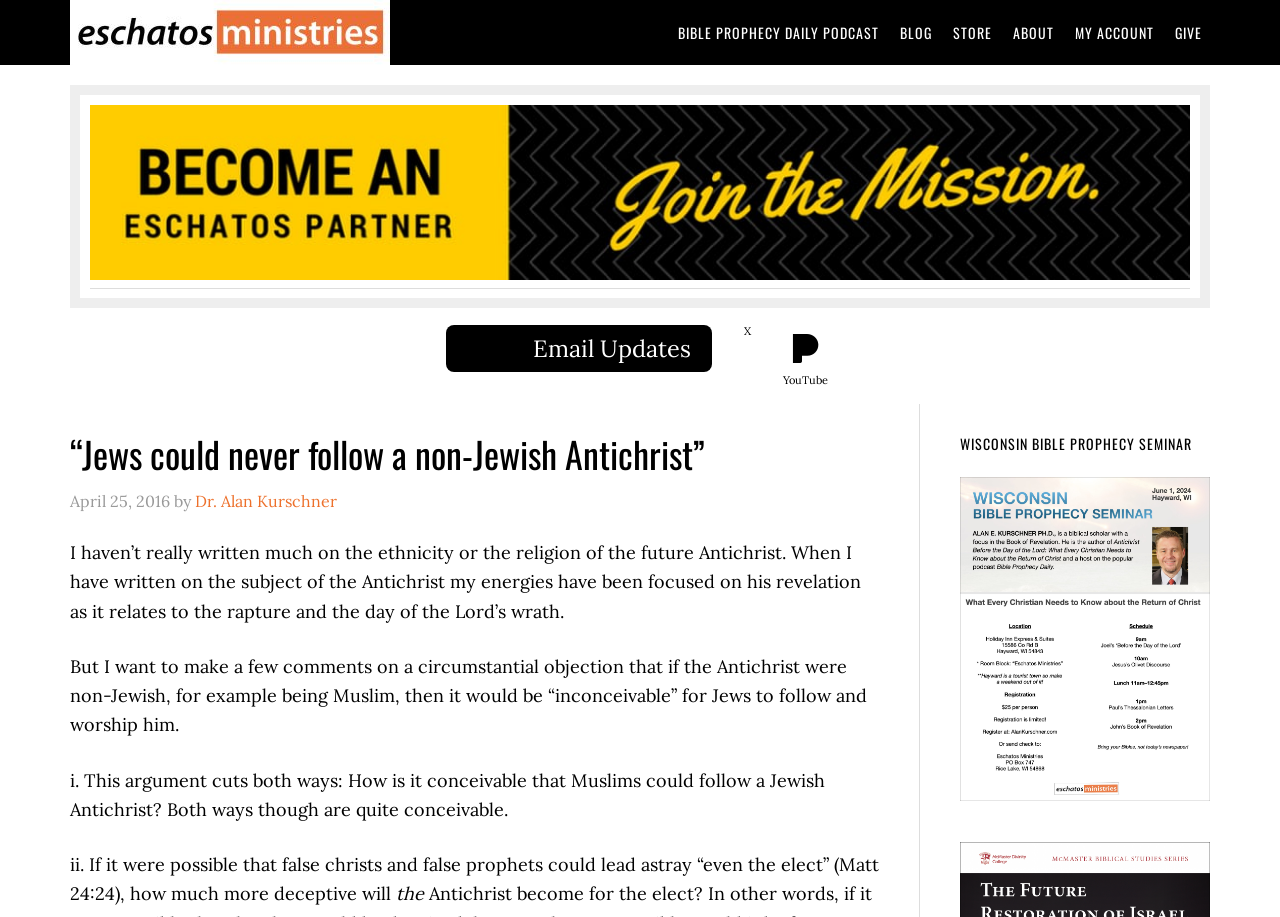Provide your answer in one word or a succinct phrase for the question: 
What is the topic of the article?

The Antichrist